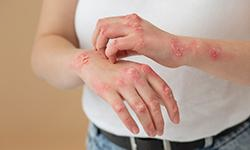What type of clinic is HariOm Homeo?
Please provide a comprehensive answer to the question based on the webpage screenshot.

HariOm Homeo is a leading homeopathic clinic in Indore, which specializes in addressing various skin allergies and ailments, employing professional care and homeopathic remedies aimed at alleviating symptoms and treating the underlying causes of skin conditions.